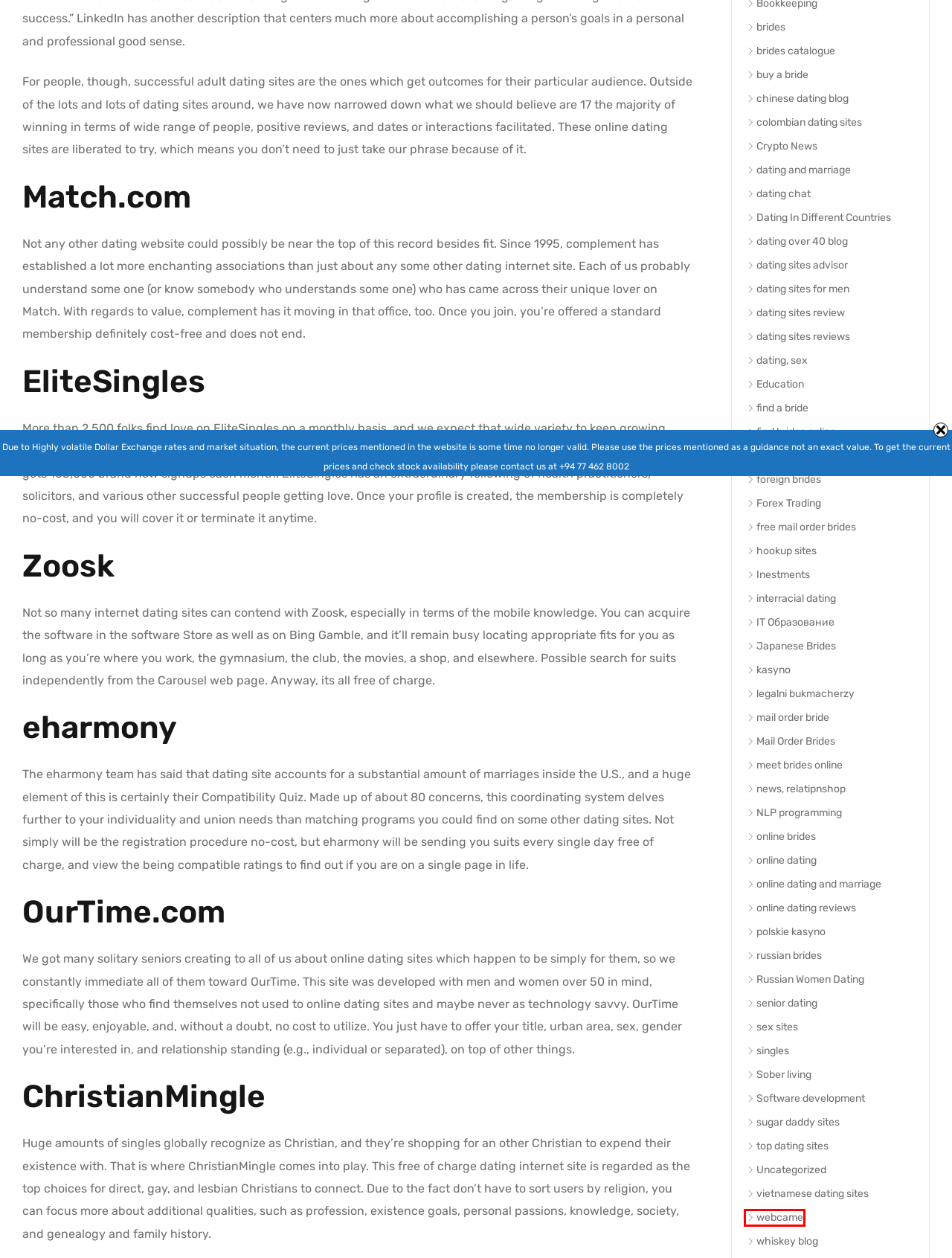A screenshot of a webpage is given, featuring a red bounding box around a UI element. Please choose the webpage description that best aligns with the new webpage after clicking the element in the bounding box. These are the descriptions:
A. webcame Archives - Northlead Technologies (Pvt) Ltd
B. Forex Trading Archives - Northlead Technologies (Pvt) Ltd
C. sugar daddy sites Archives - Northlead Technologies (Pvt) Ltd
D. Japanese Brides Archives - Northlead Technologies (Pvt) Ltd
E. russian brides Archives - Northlead Technologies (Pvt) Ltd
F. top dating sites Archives - Northlead Technologies (Pvt) Ltd
G. foreign brides Archives - Northlead Technologies (Pvt) Ltd
H. whiskey blog Archives - Northlead Technologies (Pvt) Ltd

A